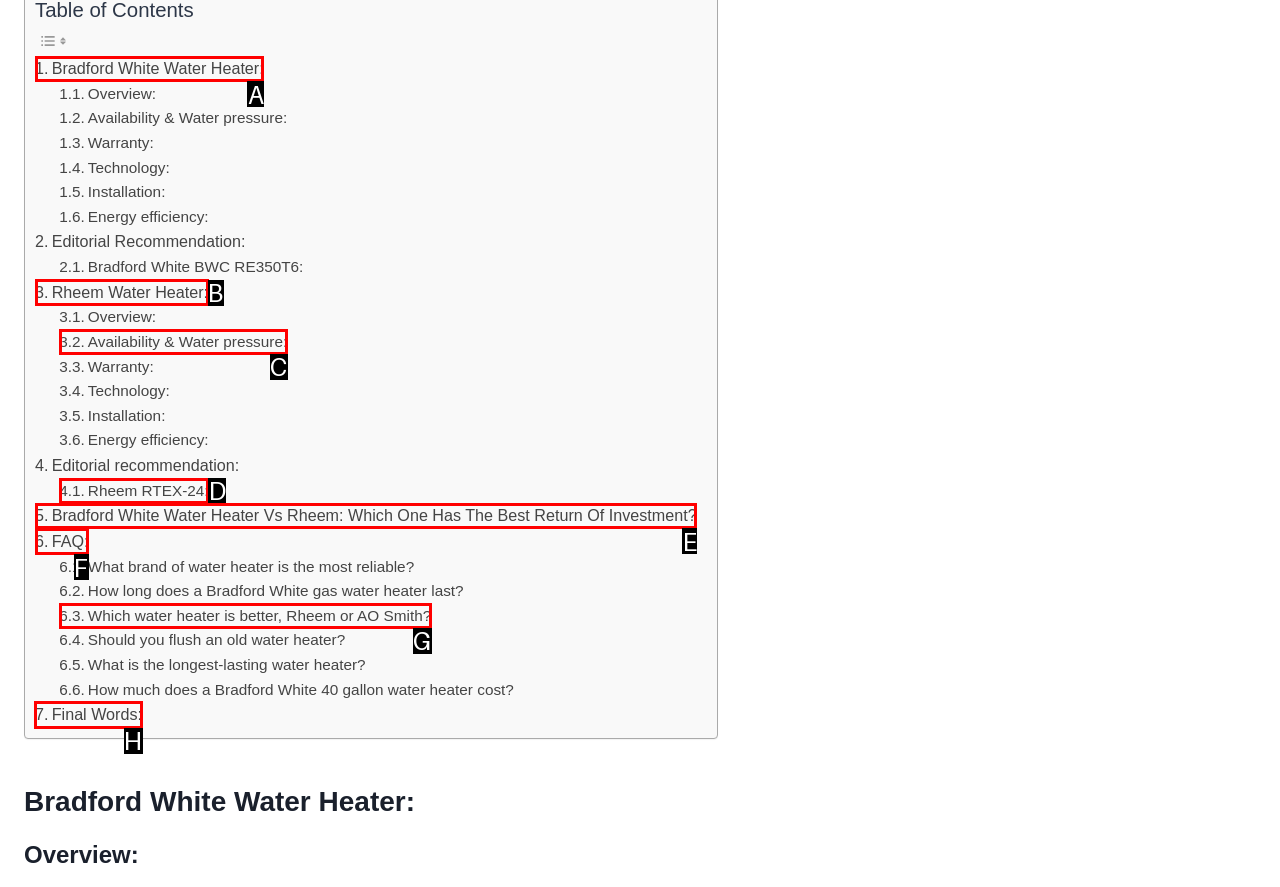Identify the letter of the UI element I need to click to carry out the following instruction: Read the final words

H